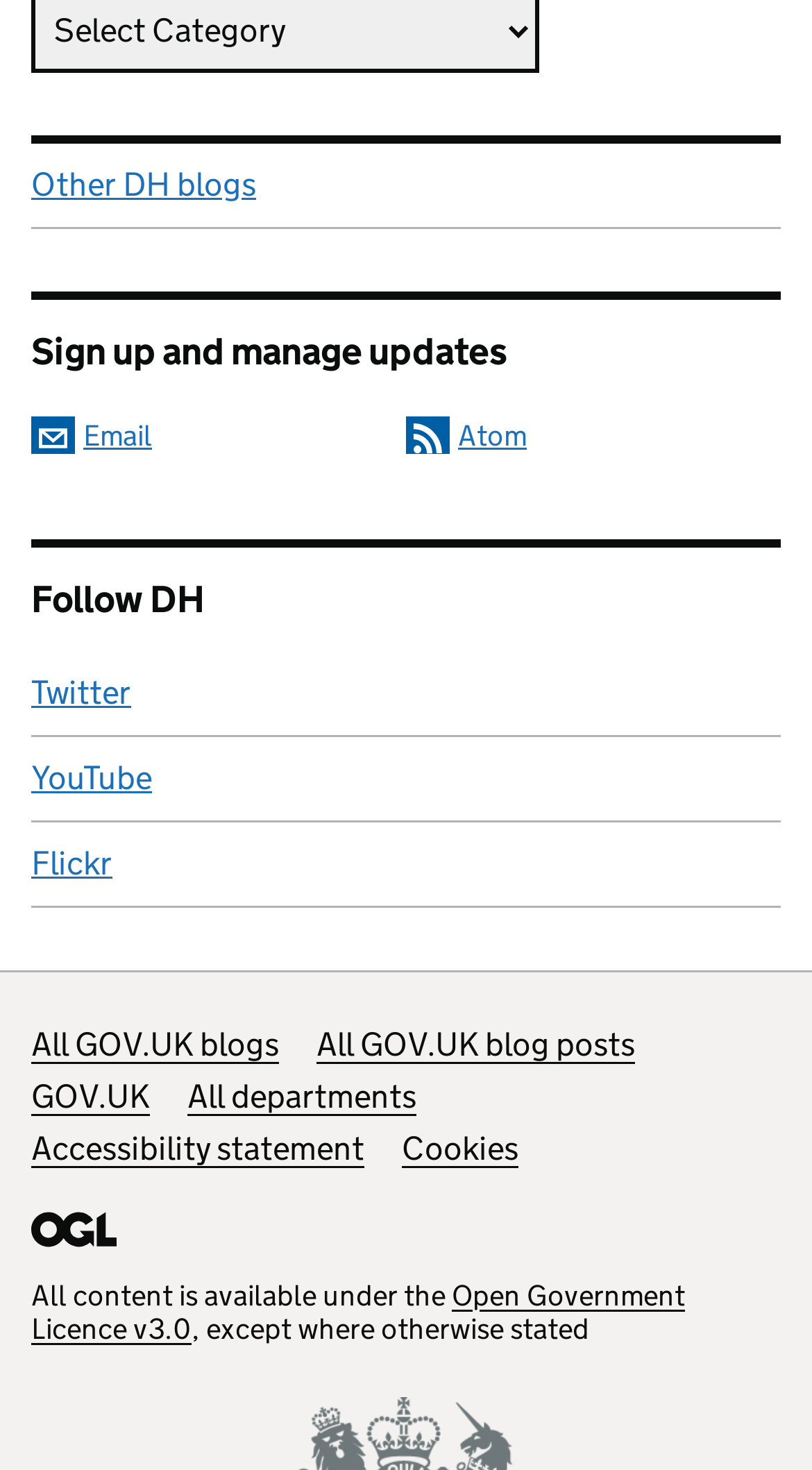Using a single word or phrase, answer the following question: 
What is the purpose of the 'Sign up and manage updates' section?

To receive updates